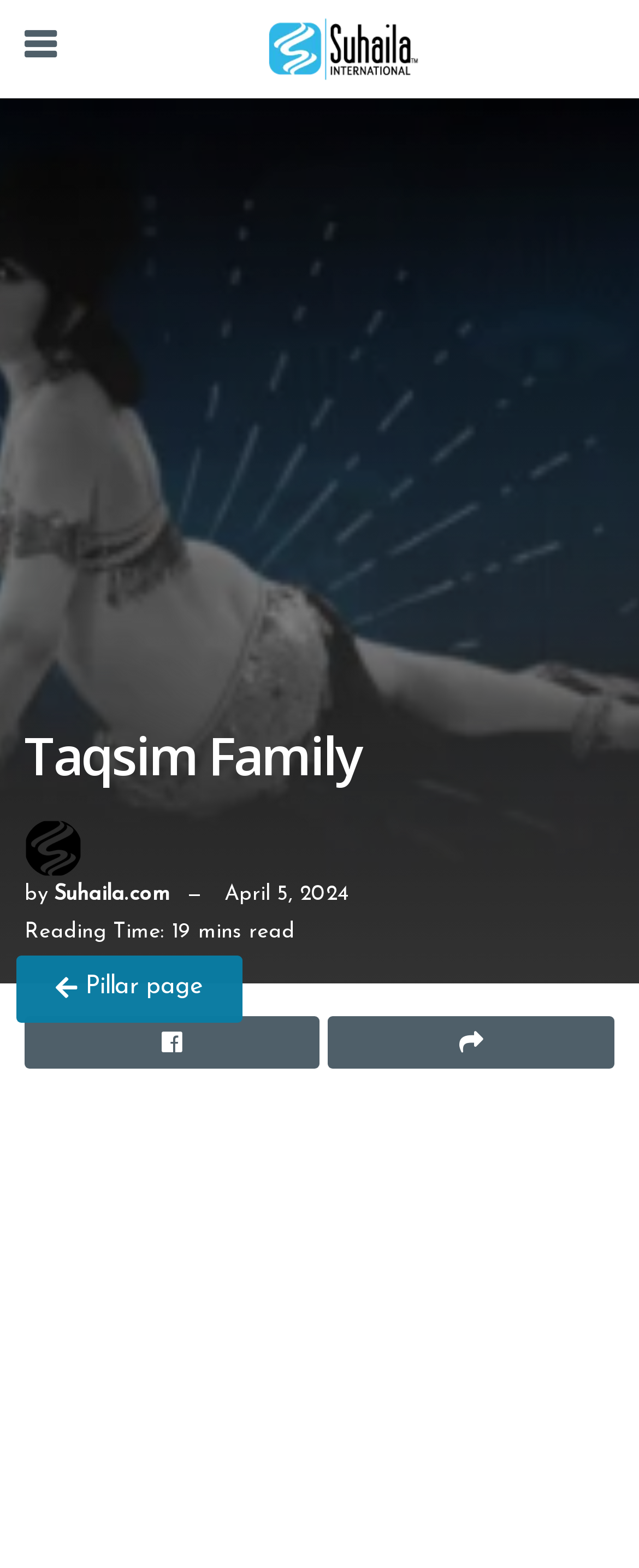What is the date of the latest article?
Please give a well-detailed answer to the question.

I found the date by looking at the link element with the text 'April 5, 2024', which is likely to be the date of the latest article.